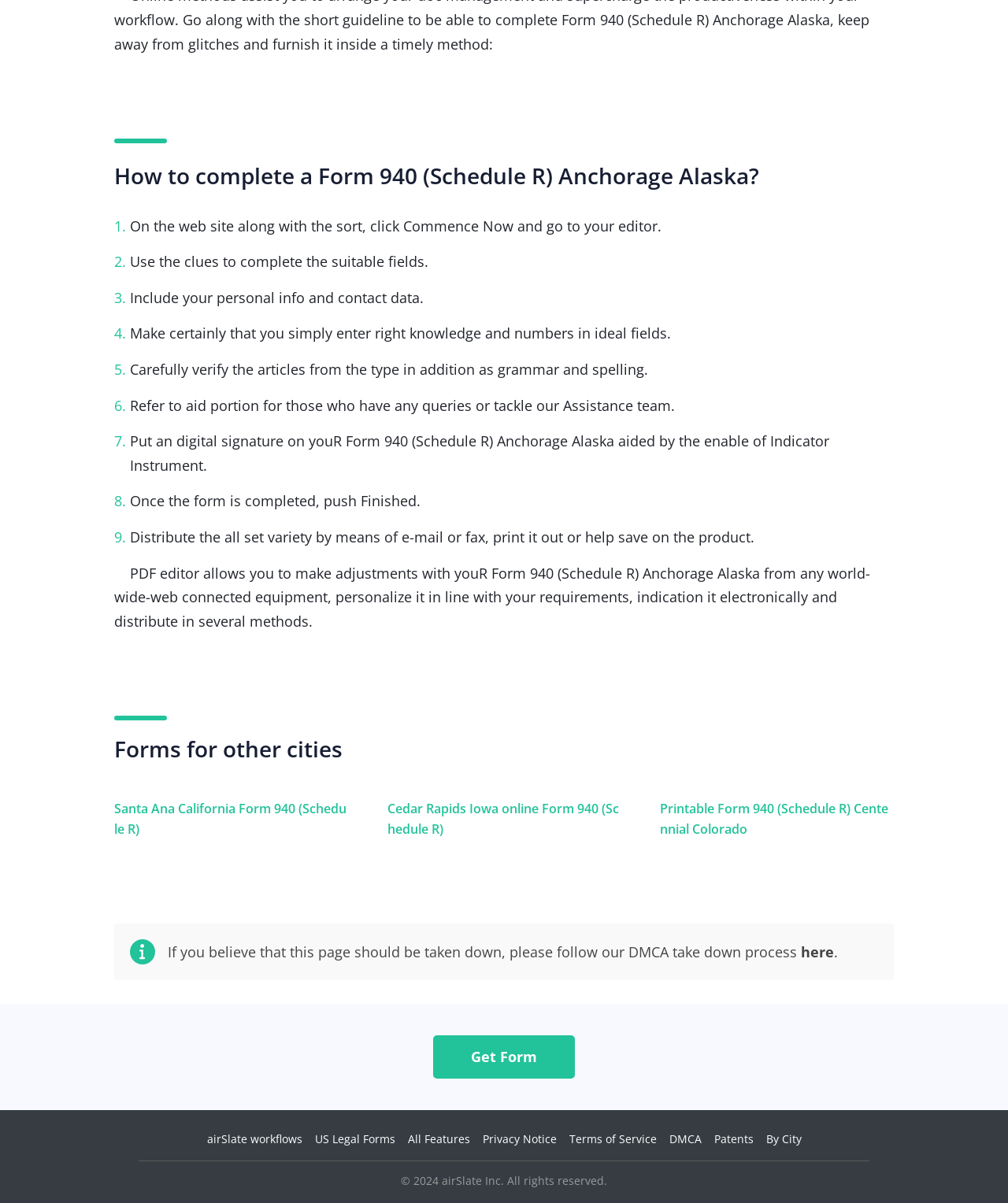Please examine the image and answer the question with a detailed explanation:
How can you distribute the completed form?

Once the form is completed, you can distribute the ready variety by means of email or fax, print it out, or save it on your device.